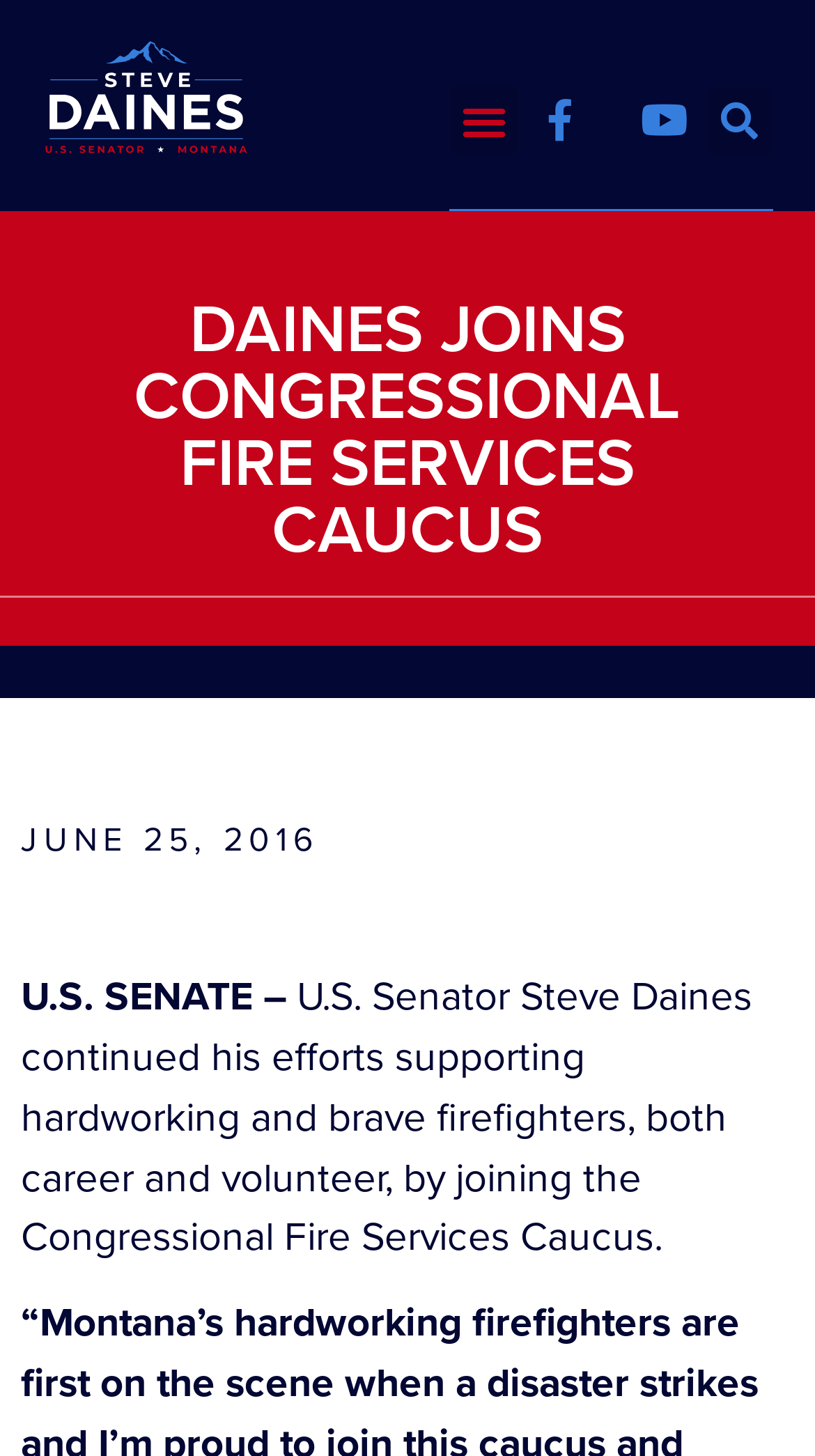Please identify the webpage's heading and generate its text content.

DAINES JOINS CONGRESSIONAL FIRE SERVICES CAUCUS